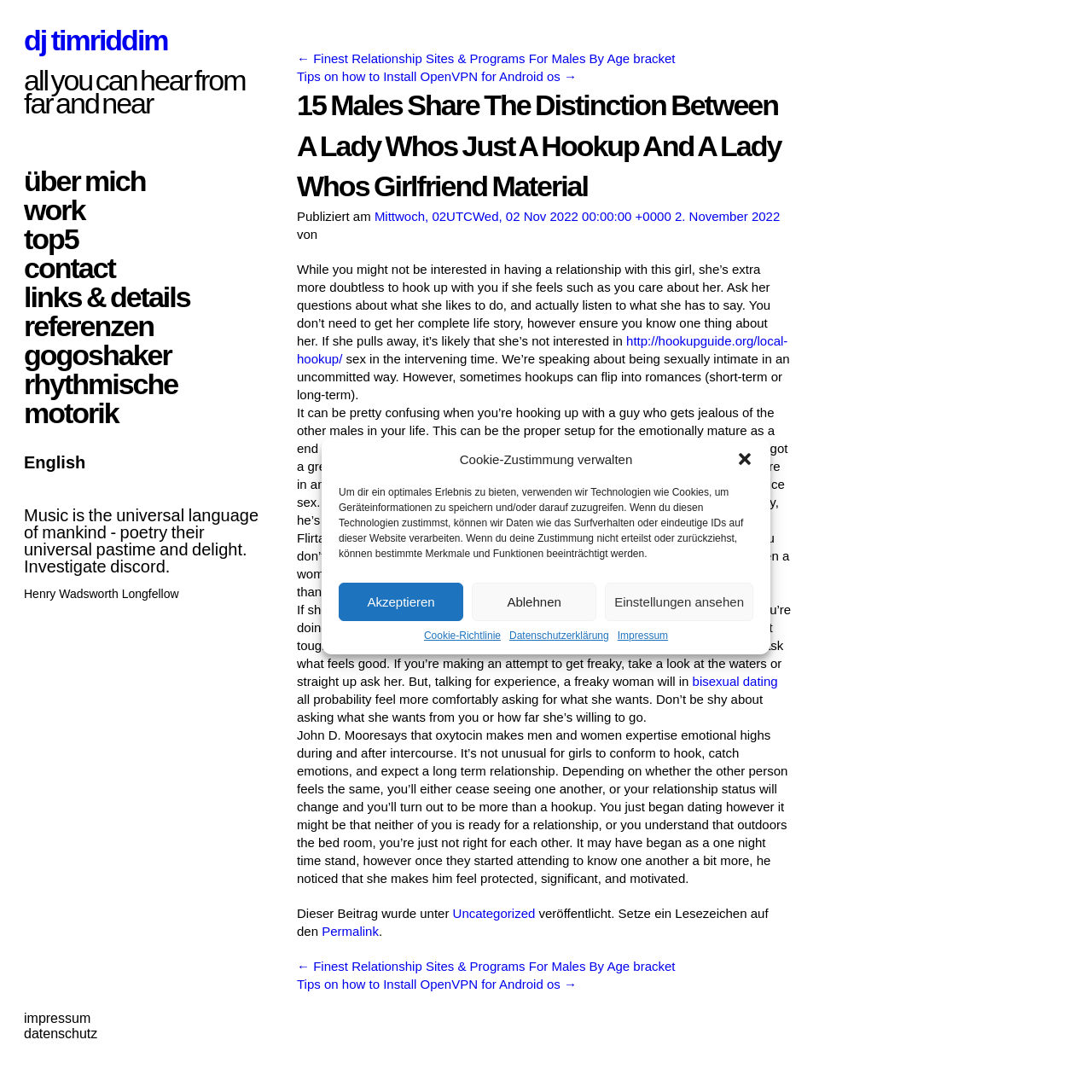Identify the bounding box coordinates for the UI element described as: "Einstellungen ansehen". The coordinates should be provided as four floats between 0 and 1: [left, top, right, bottom].

[0.554, 0.534, 0.69, 0.569]